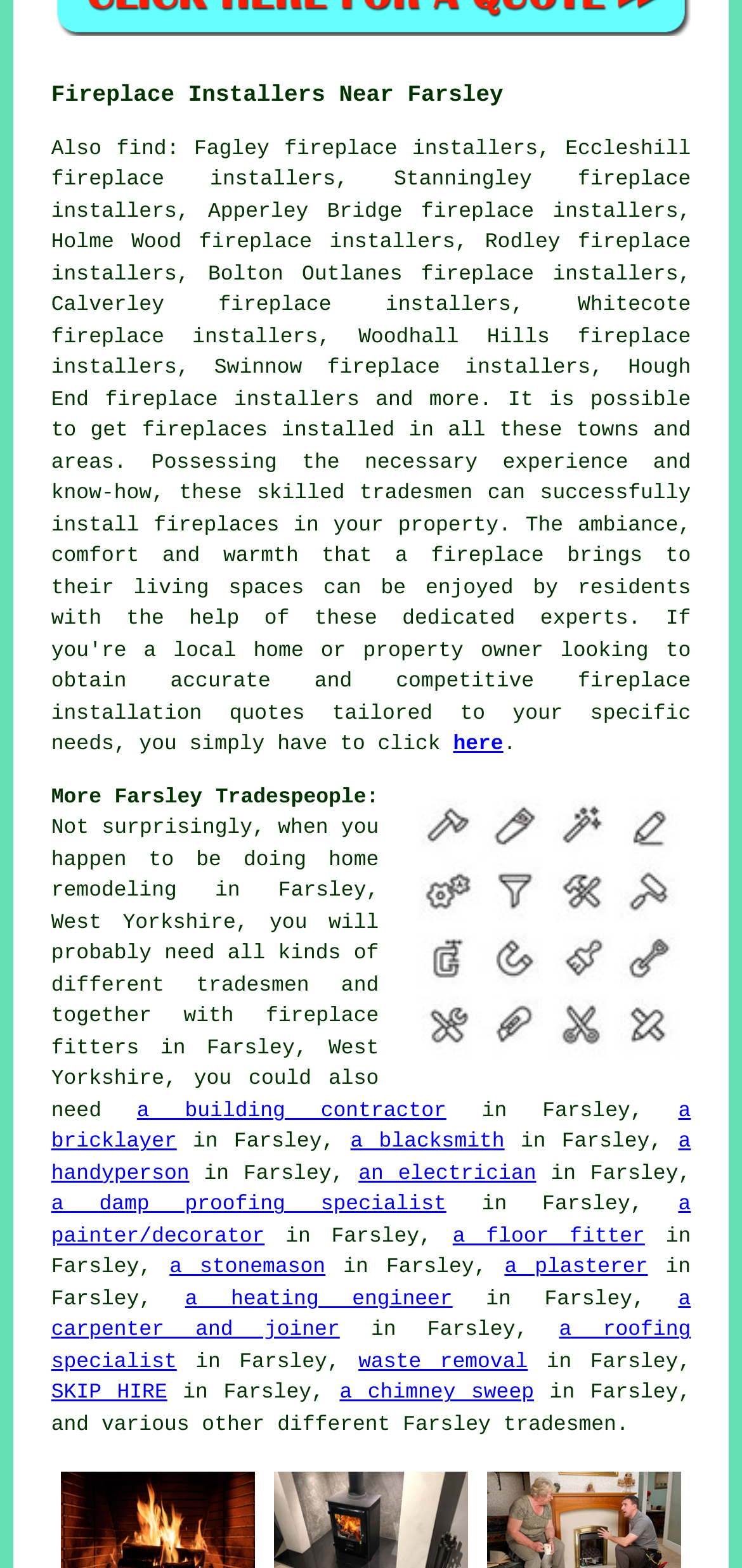What is the purpose of the 'here' link?
Using the image as a reference, deliver a detailed and thorough answer to the question.

The 'here' link is likely intended to direct users to a page where they can obtain fireplace installation quotes tailored to their specific needs, as indicated by the surrounding text 'you simply have to click here'.